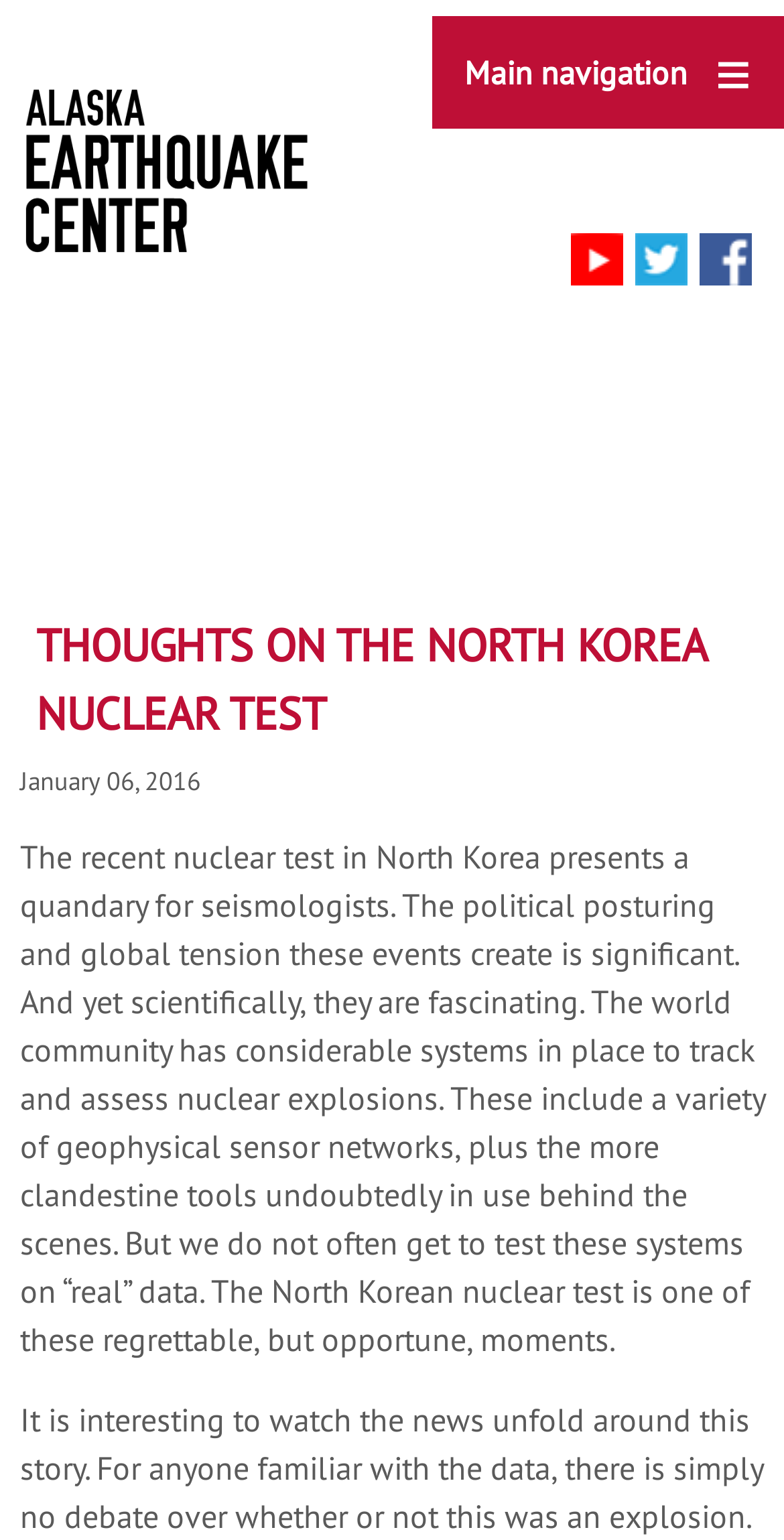Provide a one-word or one-phrase answer to the question:
What is the topic of the article?

North Korea nuclear test